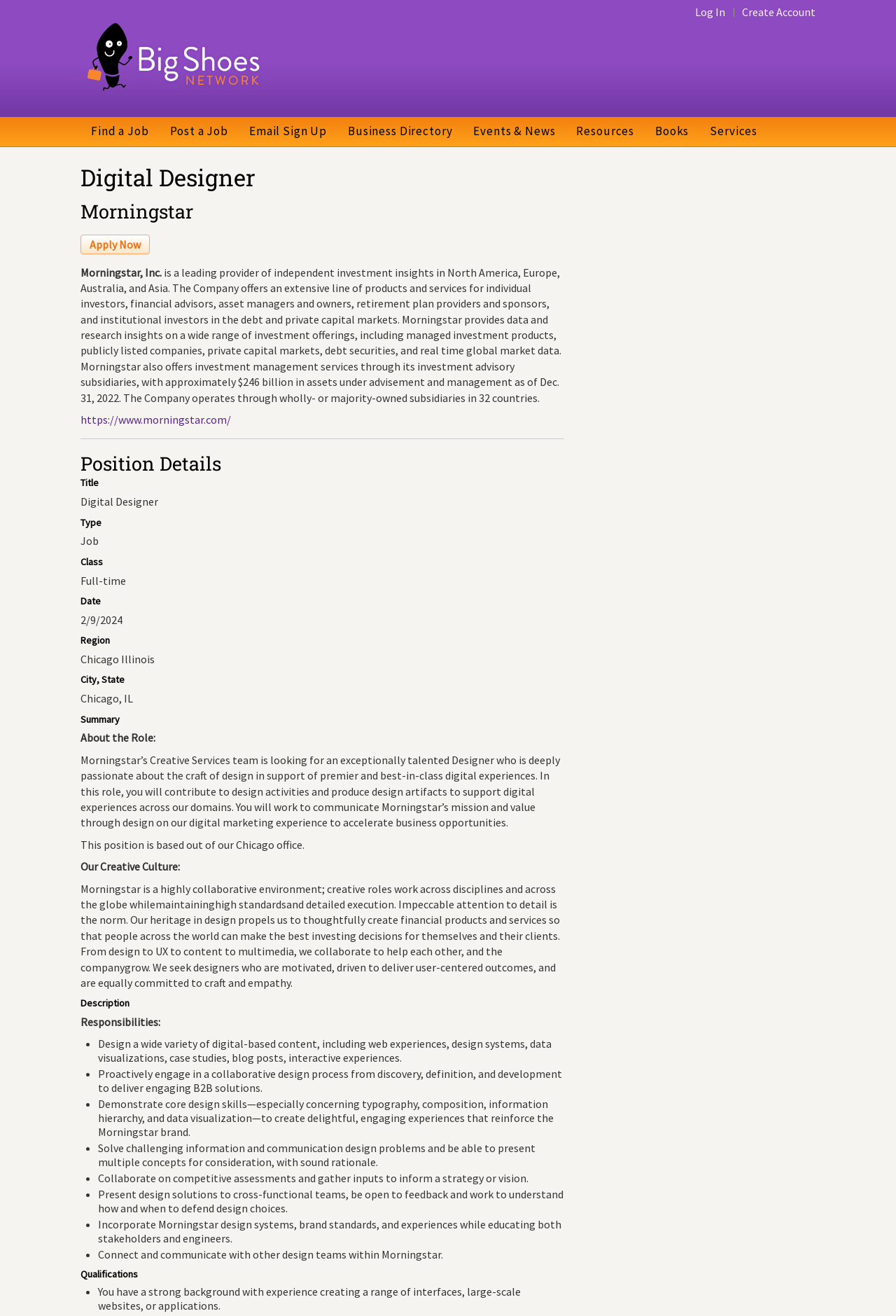What is the job type mentioned in the webpage?
Using the image as a reference, deliver a detailed and thorough answer to the question.

I found the job type 'Full-time' mentioned in the webpage by looking at the 'Class' section under the 'Position Details' heading, where it is specified as 'Full-time'.